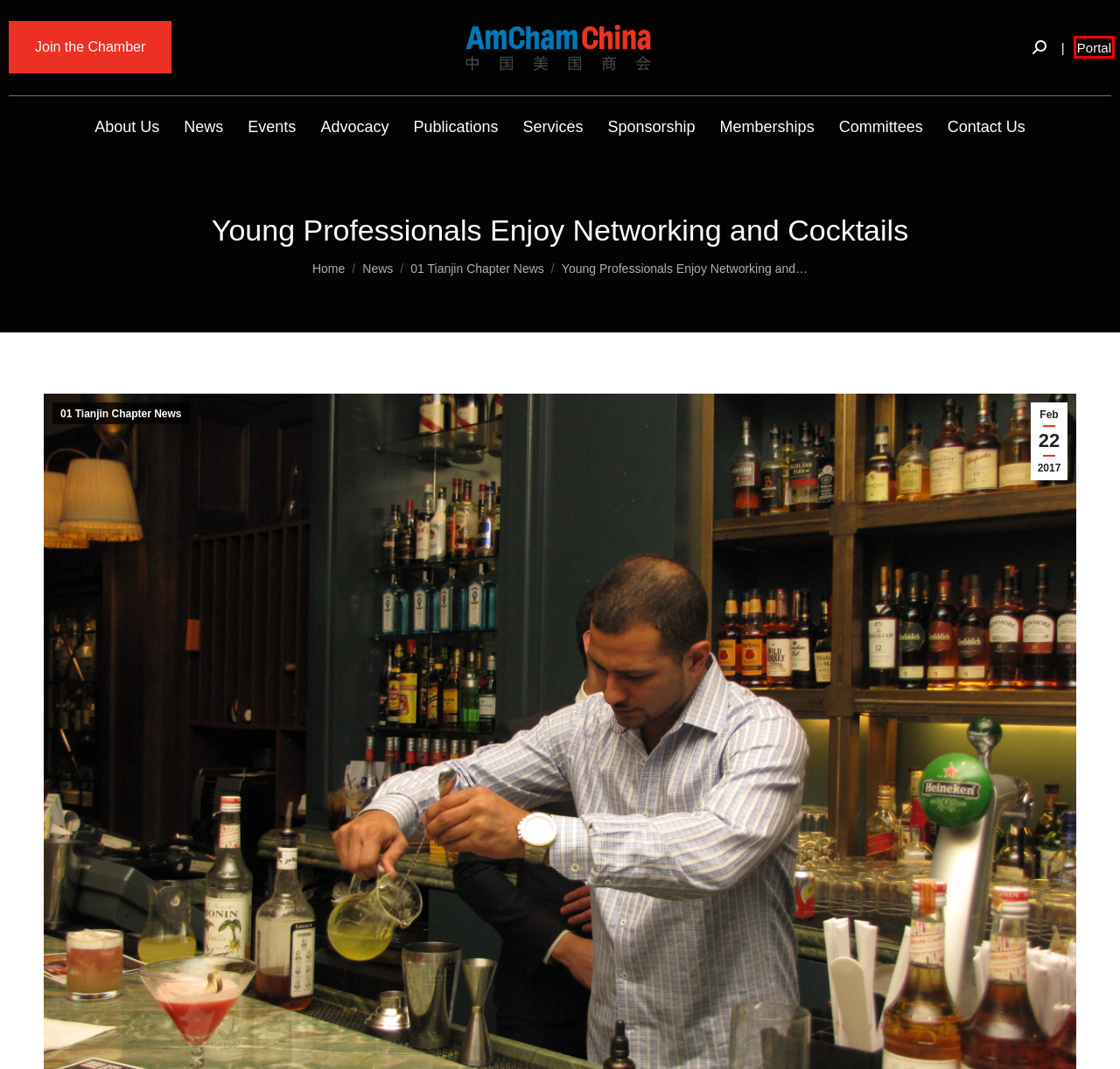View the screenshot of the webpage containing a red bounding box around a UI element. Select the most fitting webpage description for the new page shown after the element in the red bounding box is clicked. Here are the candidates:
A. February 22, 2017 – AmCham China
B. Contact Us – AmCham China
C. Events – AmCham China
D. News – AmCham China
E. AmCham China Memberships – AmCham China
F. Publications – AmCham China
G. 01 Tianjin Chapter News – AmCham China
H. AmCham China

H